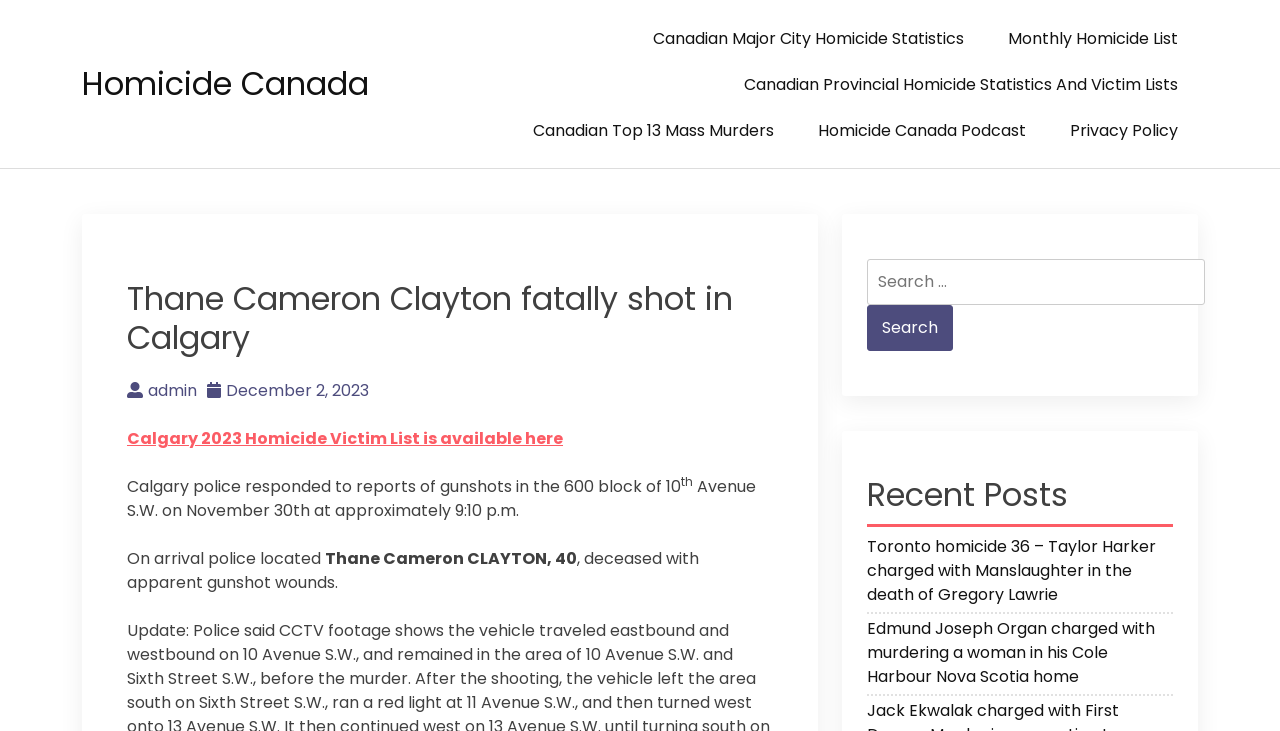Determine the bounding box coordinates of the section to be clicked to follow the instruction: "Check FAQs". The coordinates should be given as four float numbers between 0 and 1, formatted as [left, top, right, bottom].

None